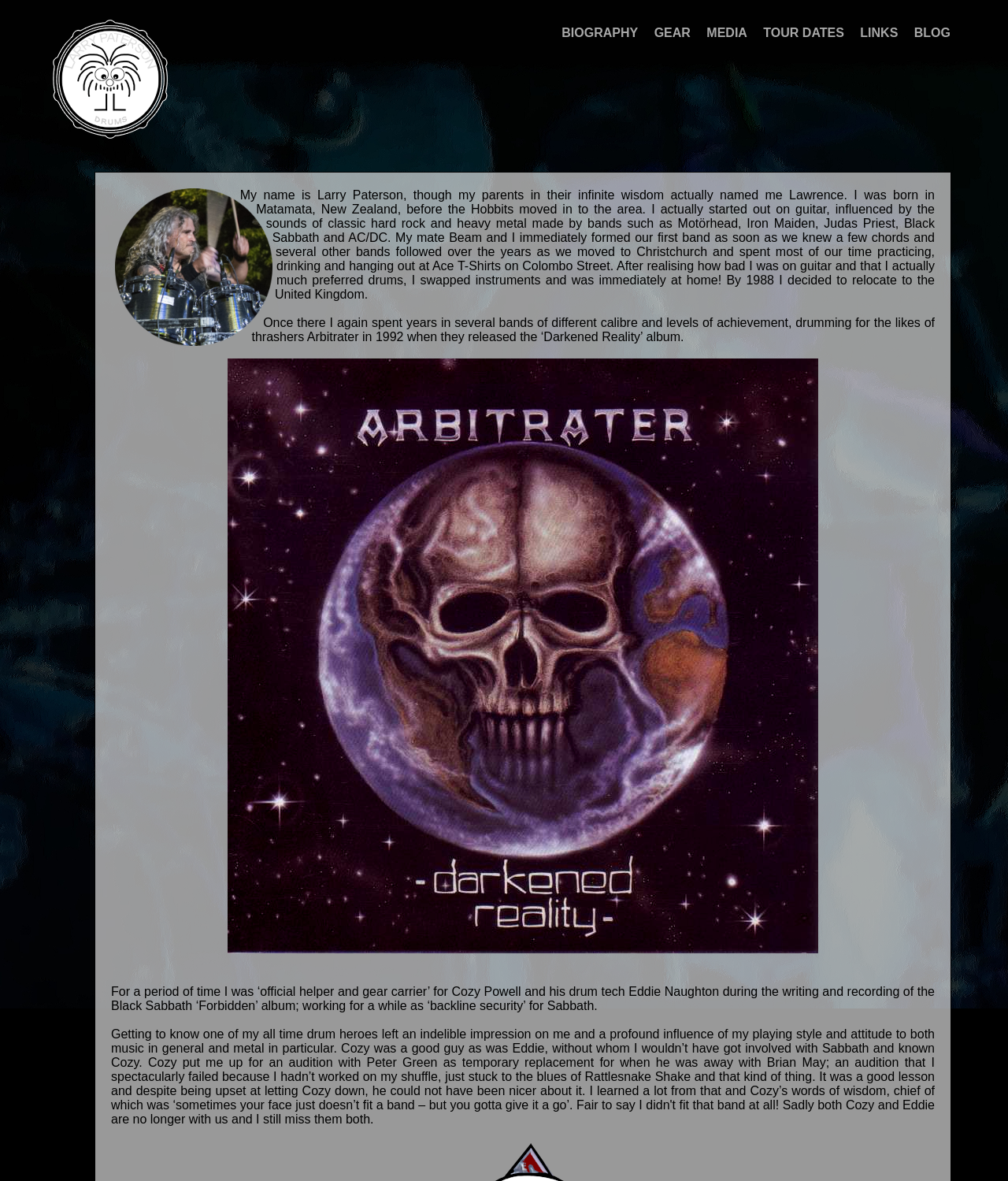What instrument did Larry Paterson start with?
Using the details from the image, give an elaborate explanation to answer the question.

I found this information by reading the biography section of the webpage, where it says 'I actually started out on guitar, influenced by the sounds of classic hard rock and heavy metal made by bands such as Motörhead, Iron Maiden, Judas Priest, Black Sabbath and AC/DC.'